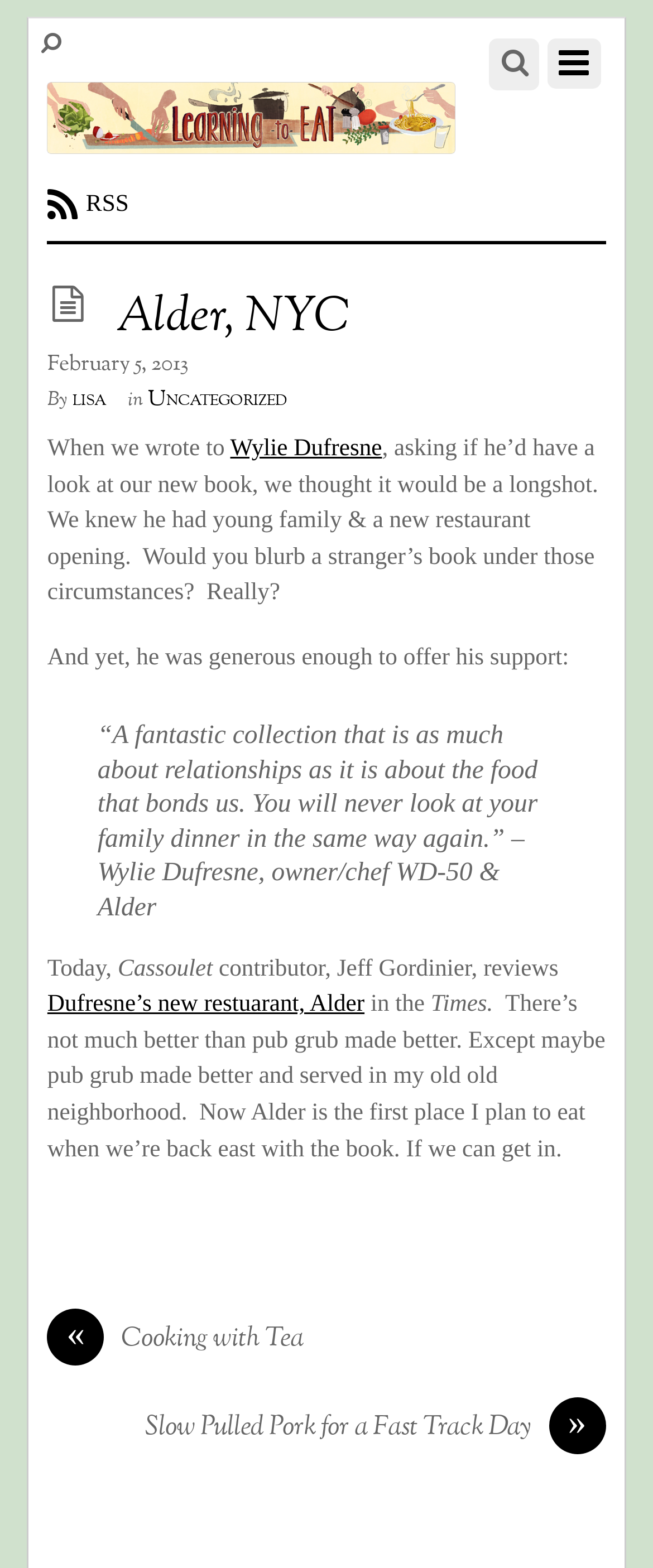Carefully examine the image and provide an in-depth answer to the question: What is the name of the restaurant reviewed?

The answer can be found in the article section of the webpage, where the text 'reviews Dufresne’s new restuarant, Alder' is mentioned.